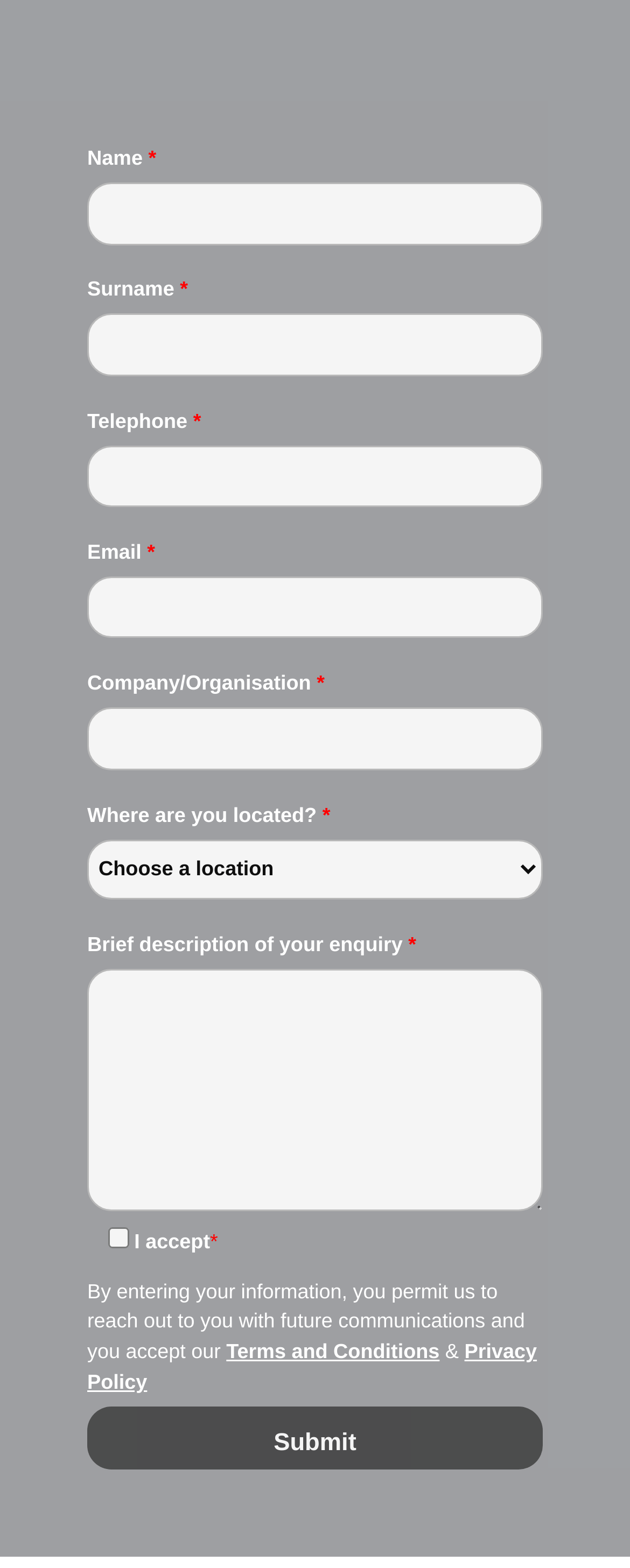Answer the following query with a single word or phrase:
What is the button at the bottom of the form for?

To submit the form